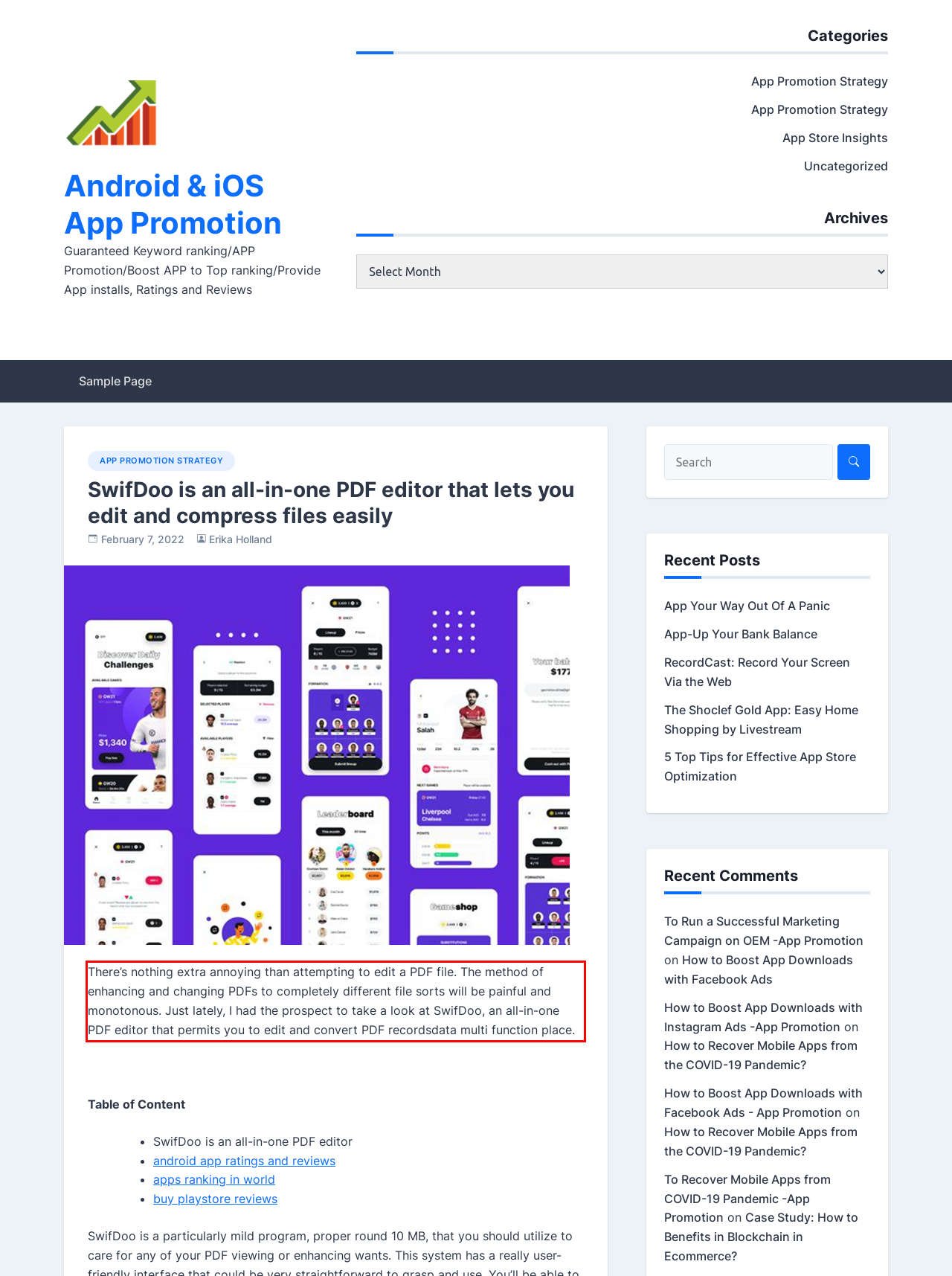Observe the screenshot of the webpage, locate the red bounding box, and extract the text content within it.

There’s nothing extra annoying than attempting to edit a PDF file. The method of enhancing and changing PDFs to completely different file sorts will be painful and monotonous. Just lately, I had the prospect to take a look at SwifDoo, an all-in-one PDF editor that permits you to edit and convert PDF recordsdata multi function place.